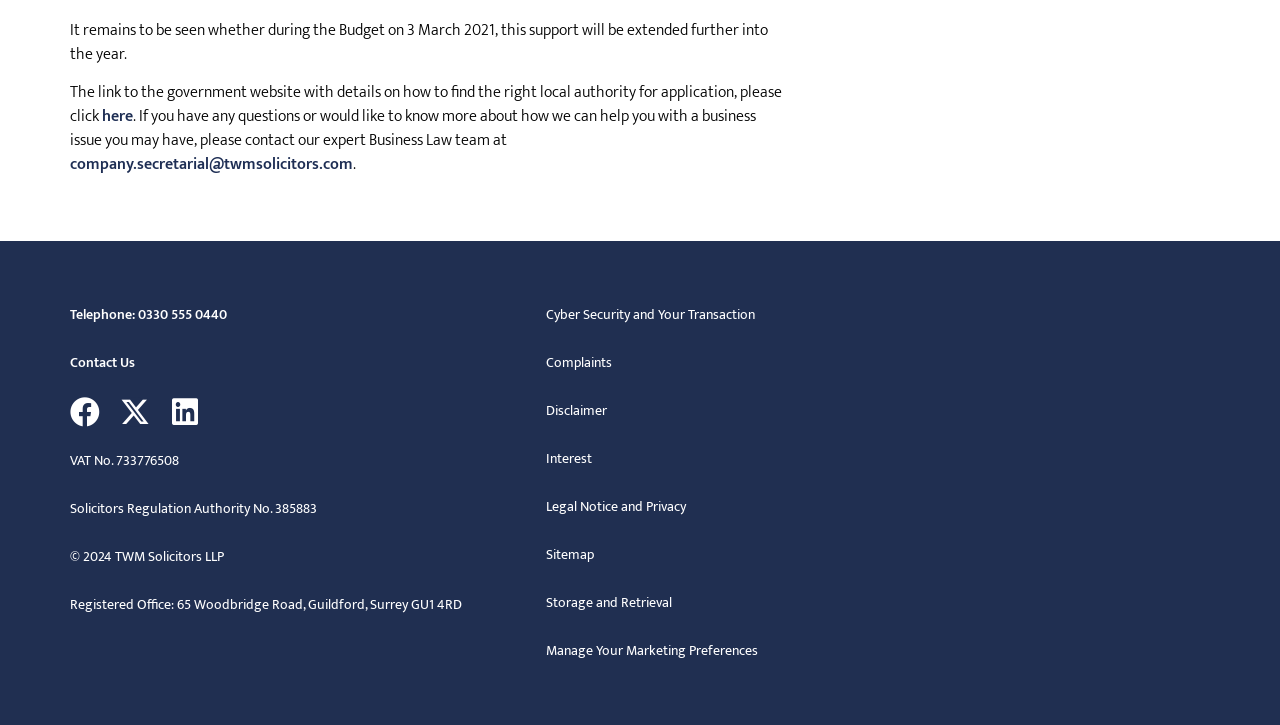Please determine the bounding box coordinates for the UI element described as: "Cyber Security and Your Transaction".

[0.427, 0.416, 0.707, 0.454]